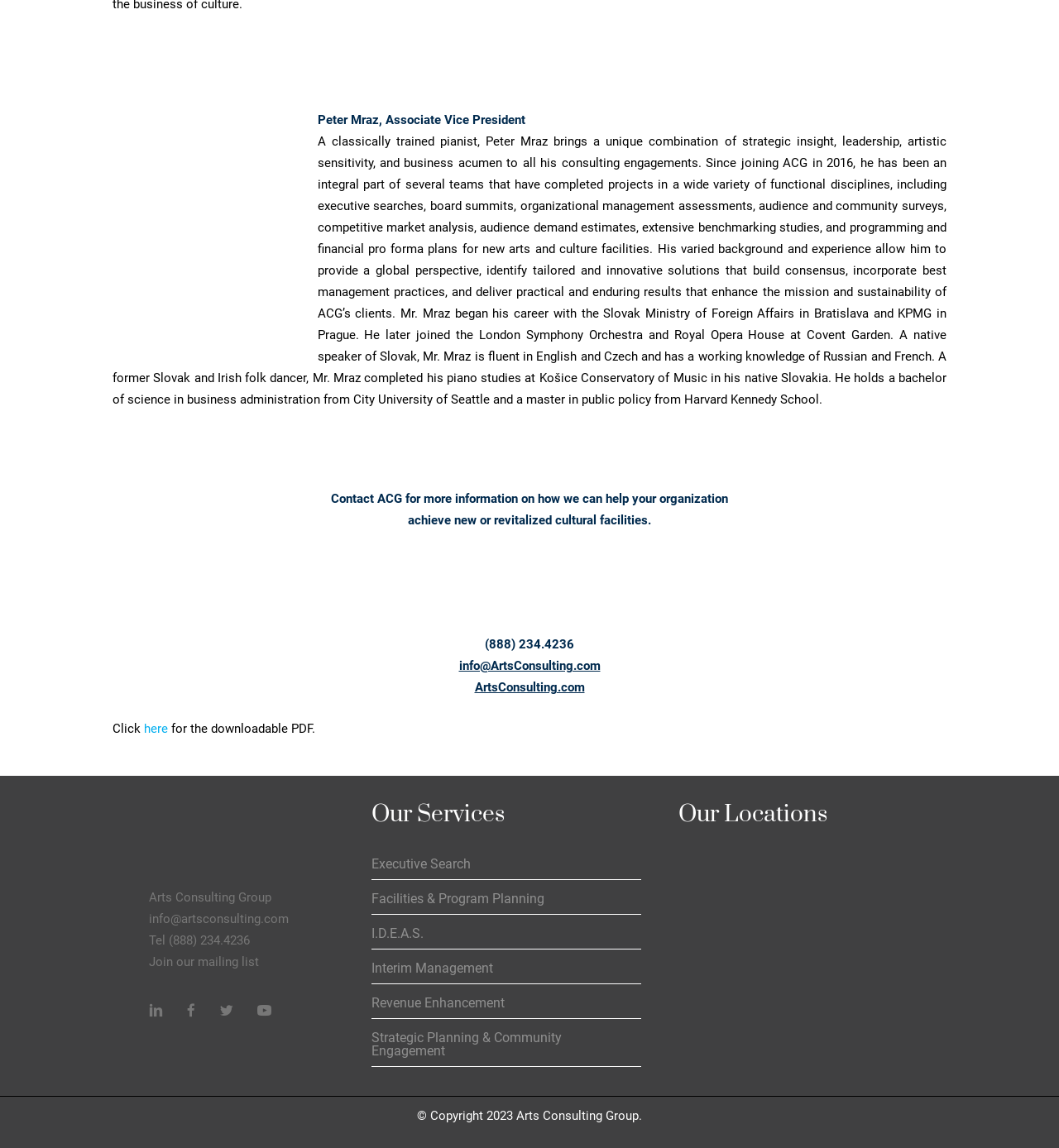Kindly provide the bounding box coordinates of the section you need to click on to fulfill the given instruction: "Click the link to download the PDF".

[0.136, 0.628, 0.159, 0.641]